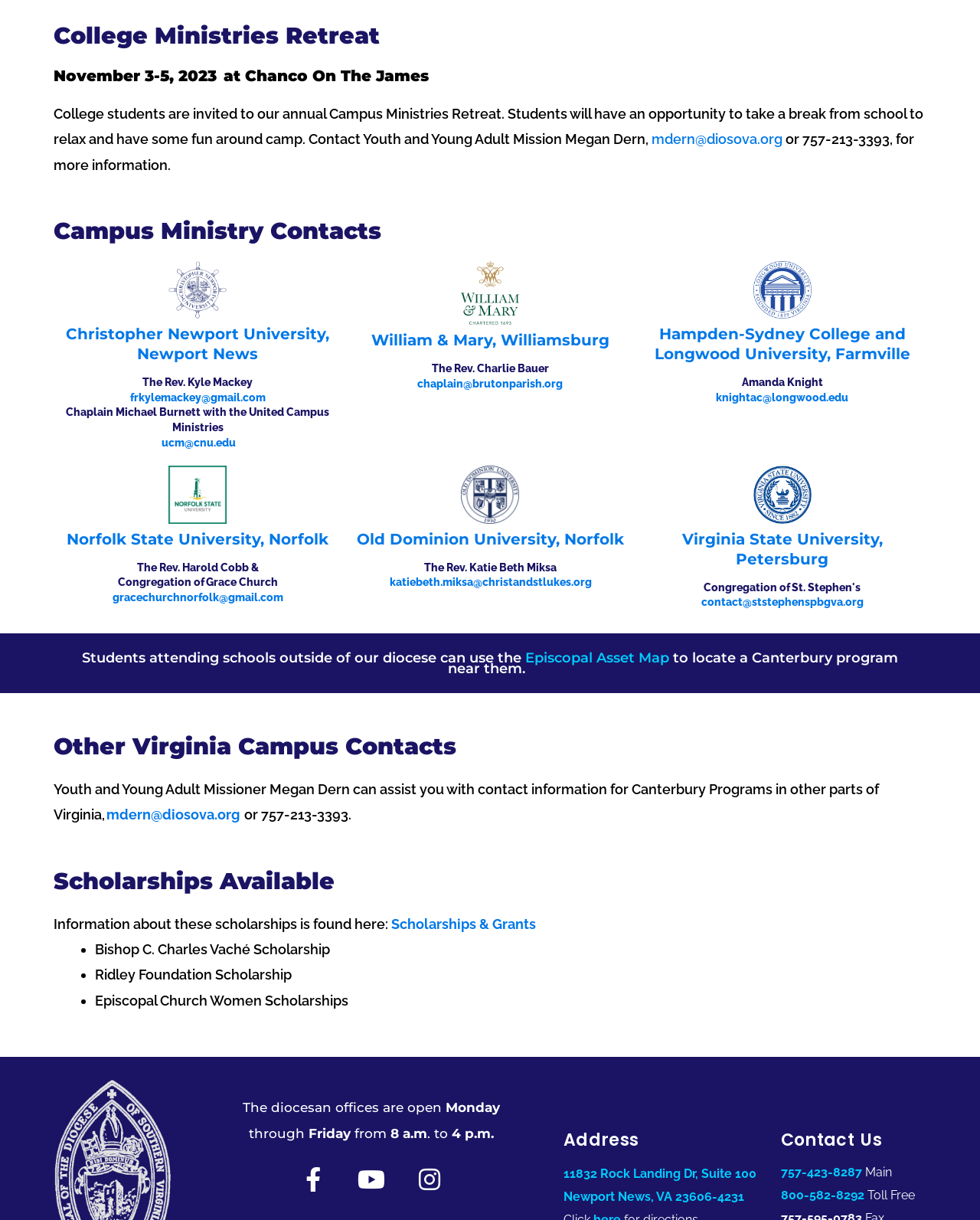Predict the bounding box coordinates of the UI element that matches this description: "Virginia State University, Petersburg". The coordinates should be in the format [left, top, right, bottom] with each value between 0 and 1.

[0.696, 0.434, 0.901, 0.465]